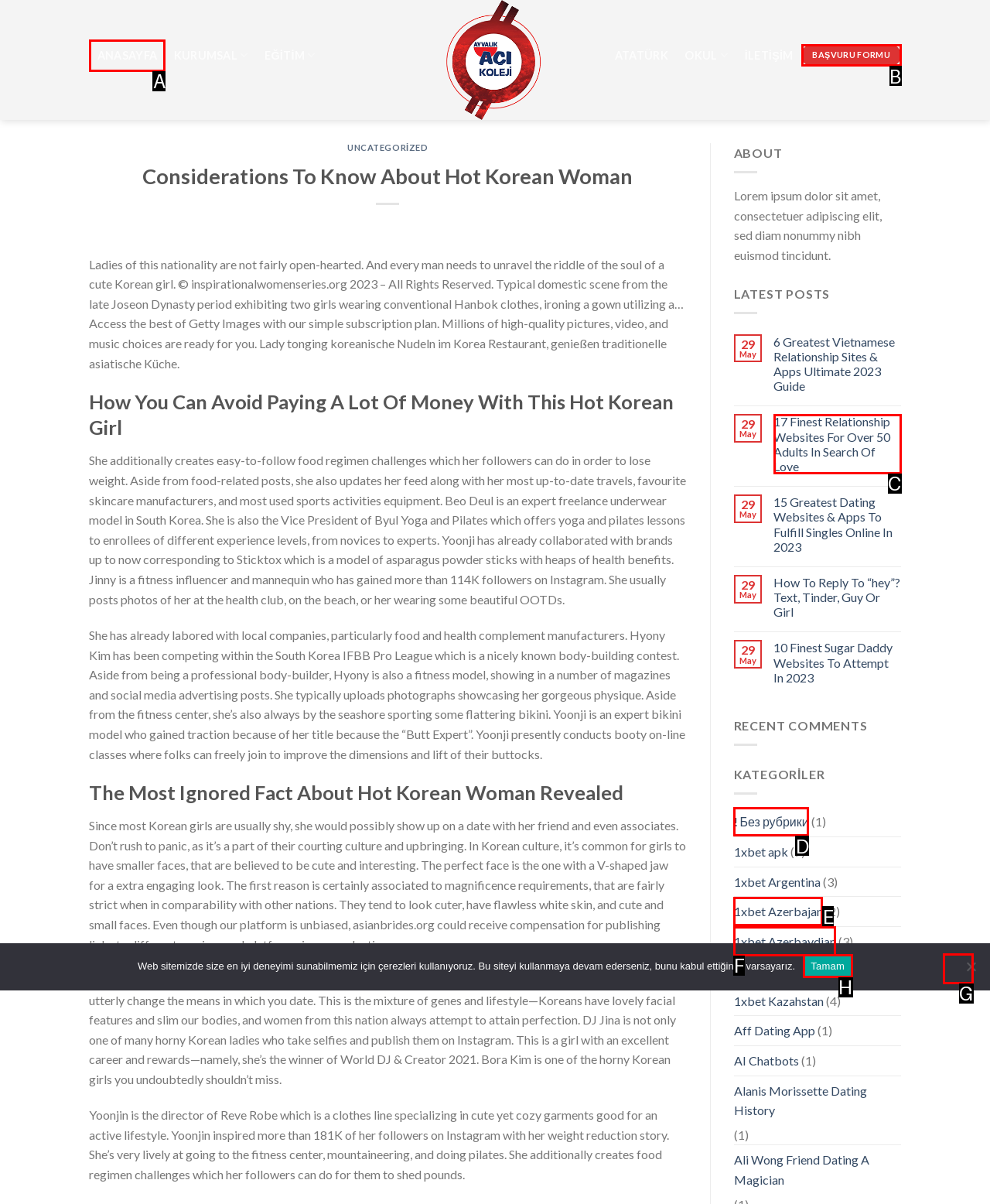Decide which HTML element to click to complete the task: Click the 'Üste git' link Provide the letter of the appropriate option.

G